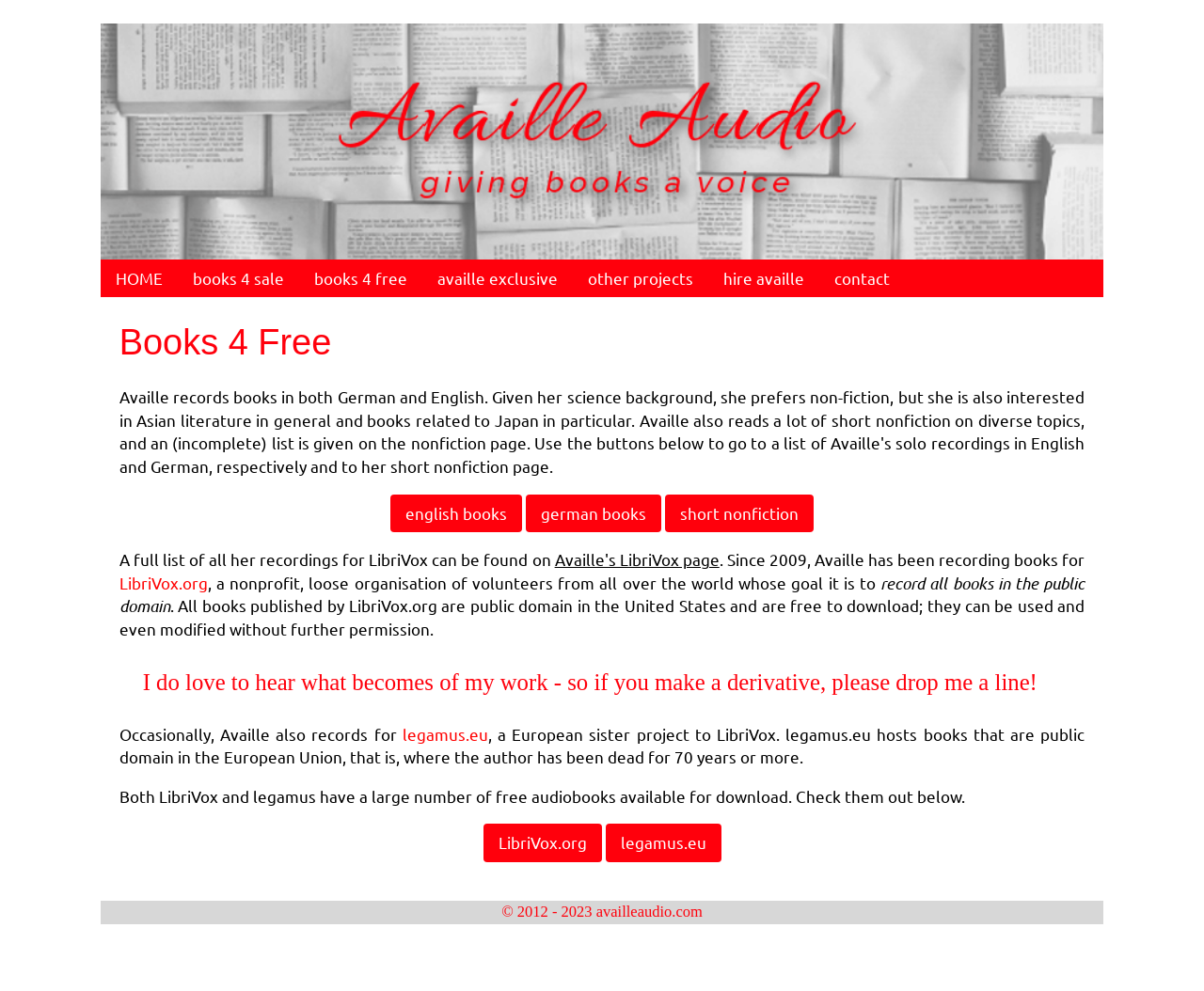Please determine the headline of the webpage and provide its content.

Books 4 Free